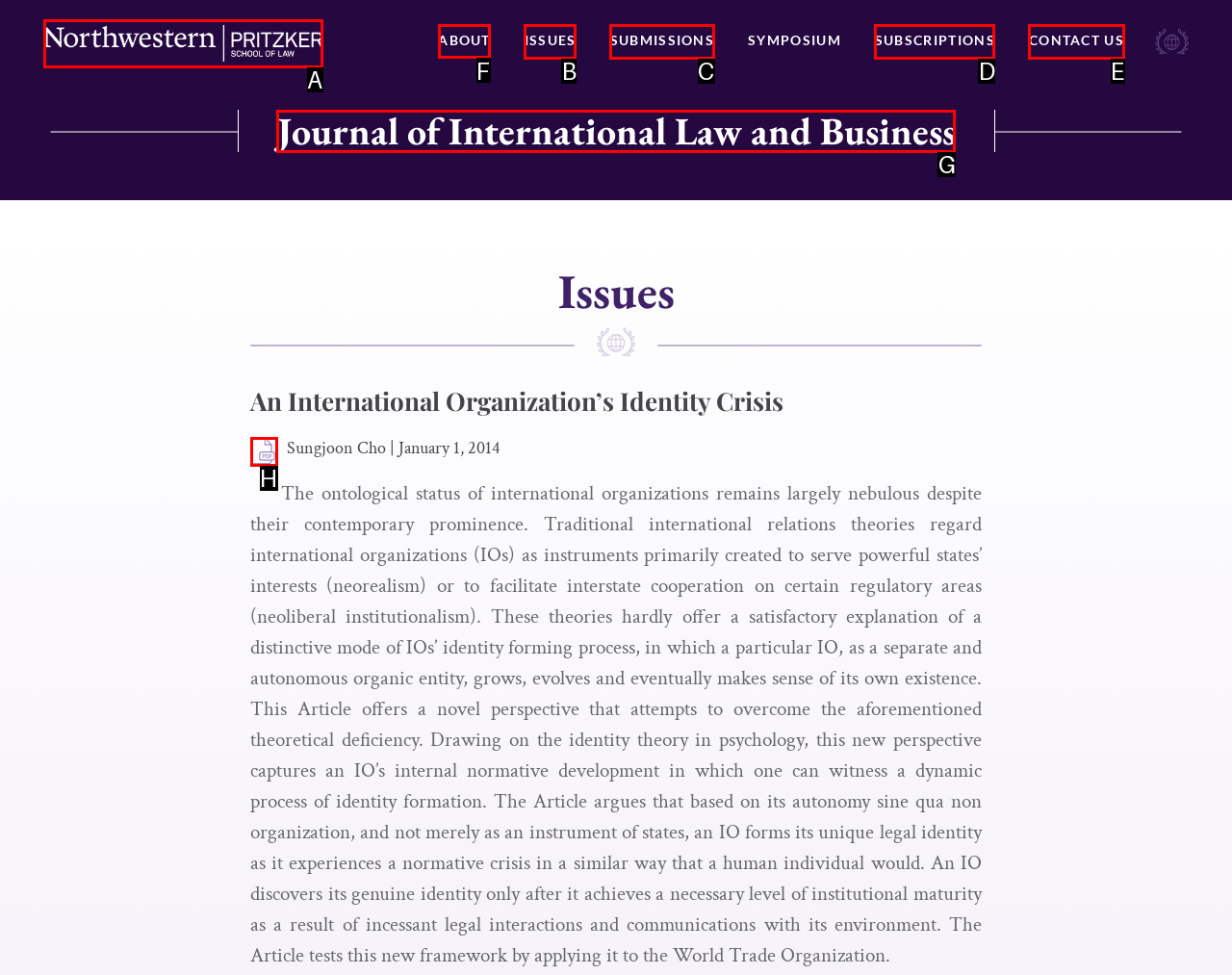Determine which letter corresponds to the UI element to click for this task: go to ABOUT page
Respond with the letter from the available options.

F